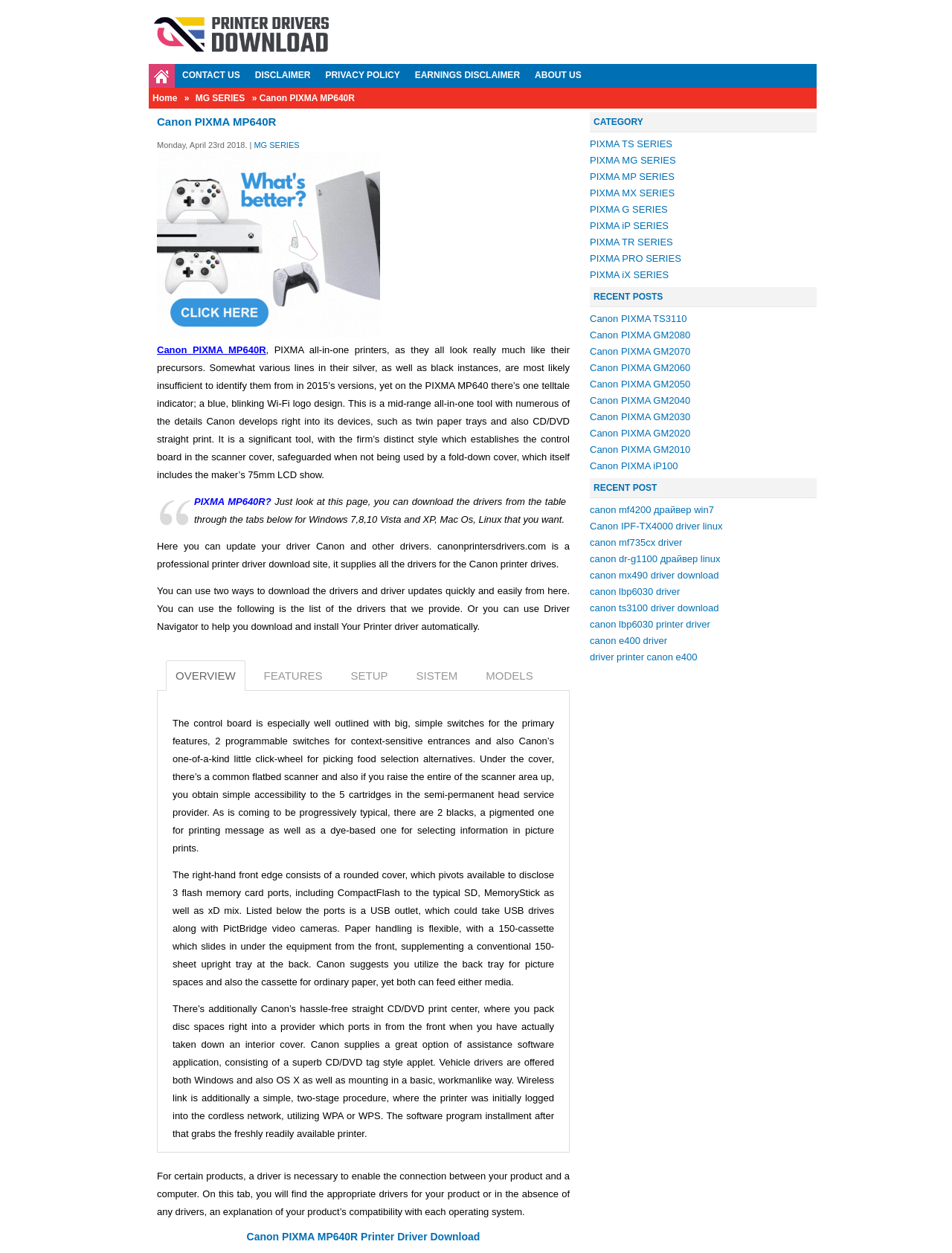What is the name of the printer model?
Can you give a detailed and elaborate answer to the question?

The name of the printer model can be found in the heading 'Canon PIXMA MP640R' which is located at the top of the webpage, and also in the static text 'Canon PIXMA MP640R' which is located below the heading.